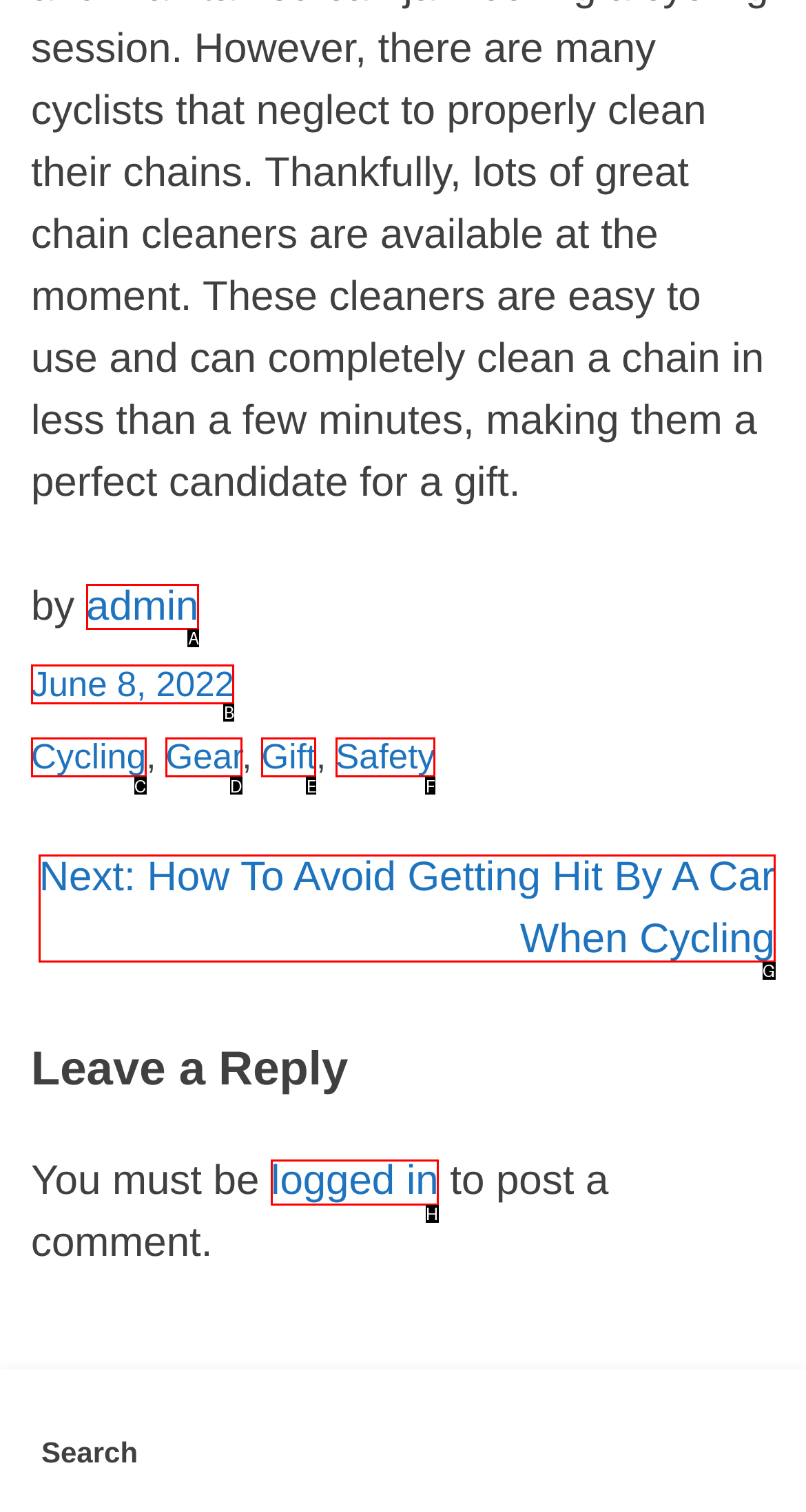Determine which HTML element should be clicked to carry out the following task: log in to post a comment Respond with the letter of the appropriate option.

H